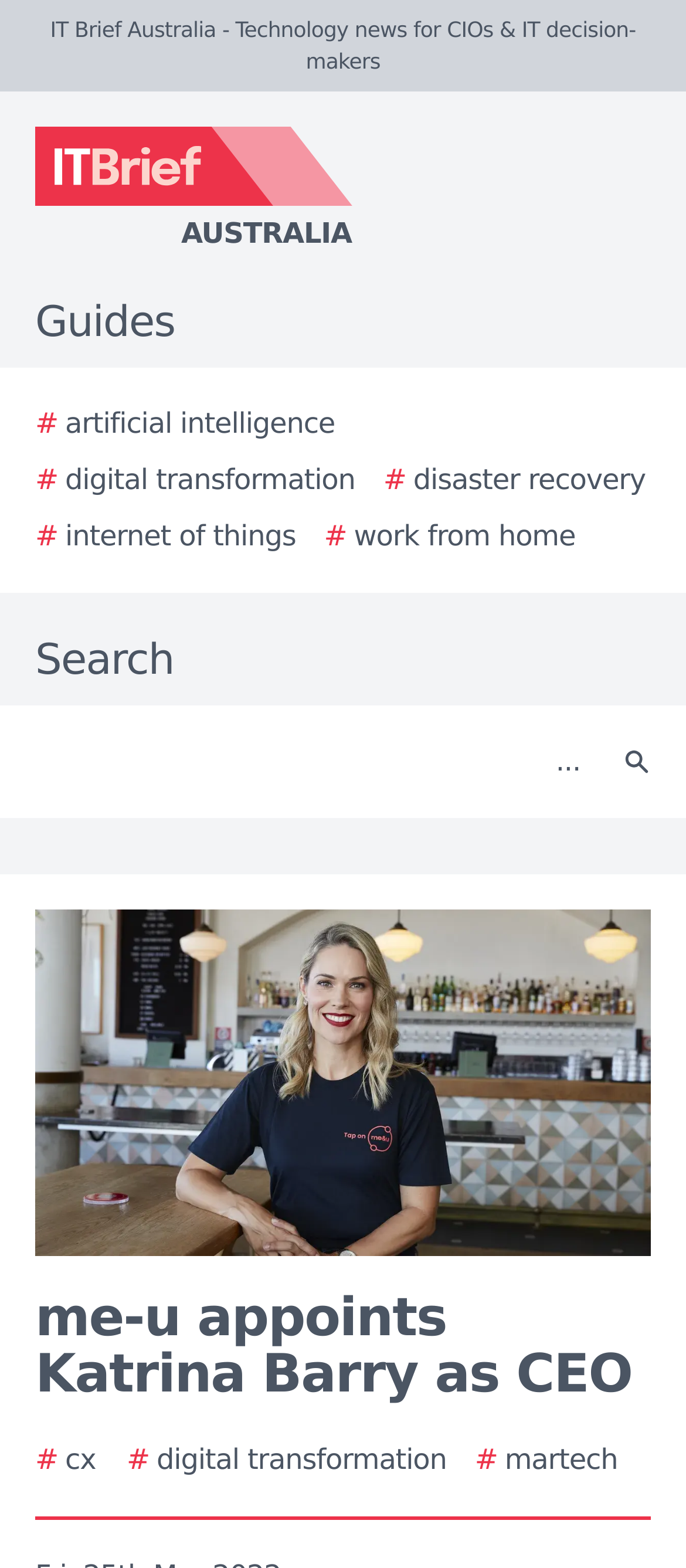What is the name of the news website?
Please ensure your answer is as detailed and informative as possible.

I determined the answer by looking at the static text element 'IT Brief Australia - Technology news for CIOs & IT decision-makers' at the top of the webpage, which suggests that it is the name of the news website.